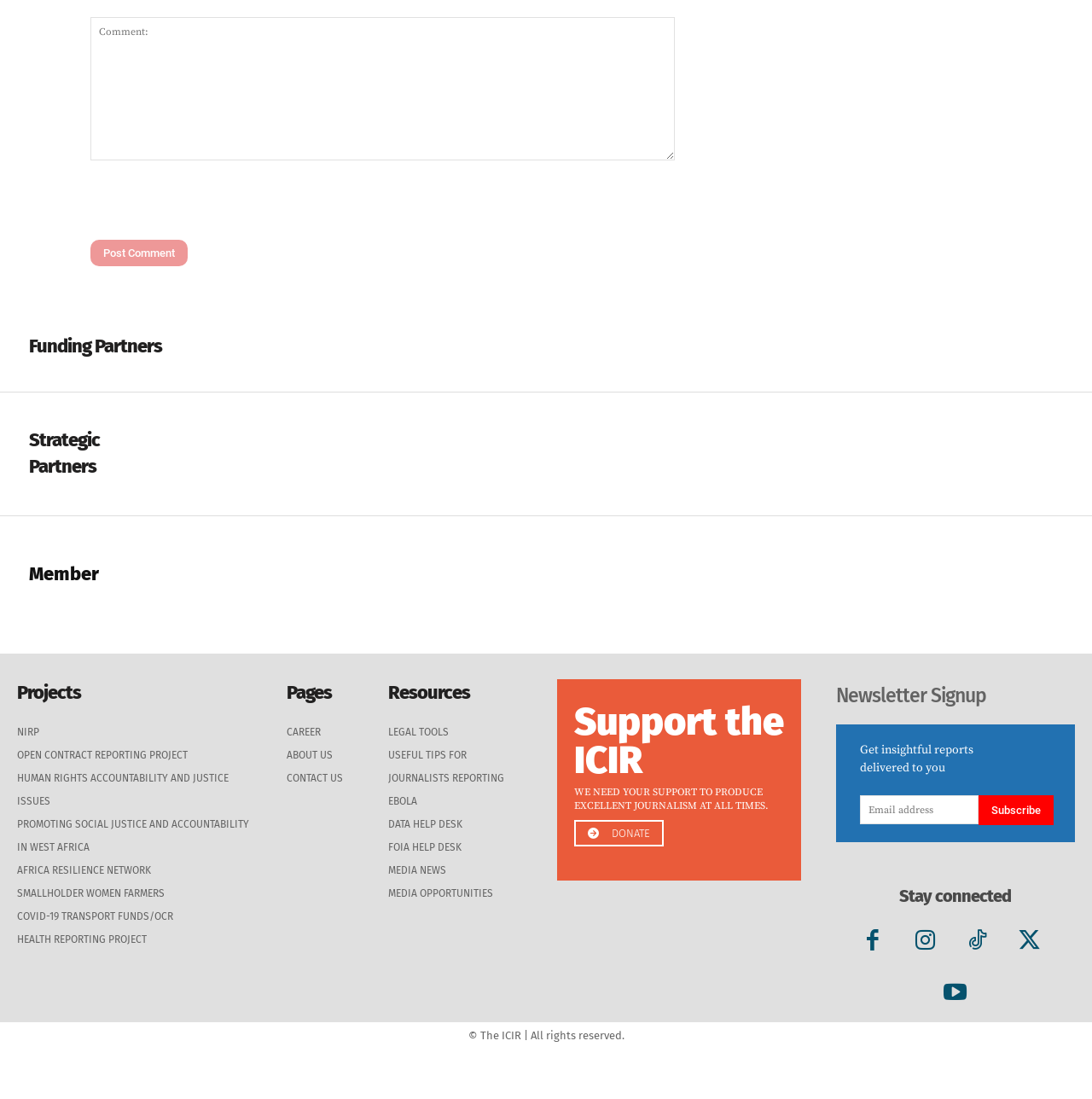What is the topic of the 'Projects' section?
Respond with a short answer, either a single word or a phrase, based on the image.

Journalism projects